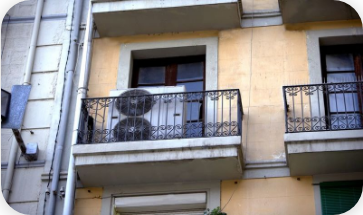Use one word or a short phrase to answer the question provided: 
What is partially open behind the railing?

A wooden window